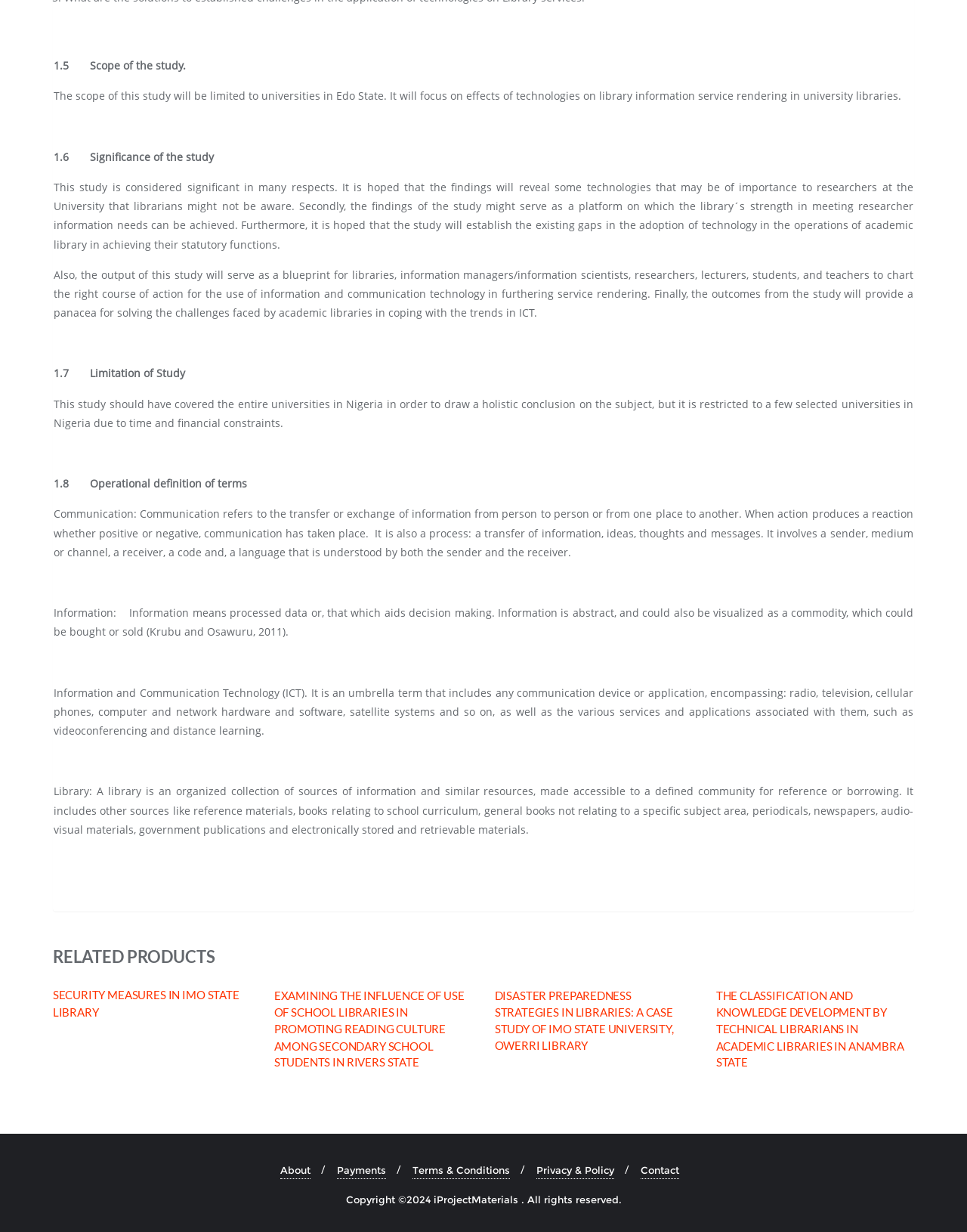Specify the bounding box coordinates of the area to click in order to execute this command: 'Read 'Terms & Conditions''. The coordinates should consist of four float numbers ranging from 0 to 1, and should be formatted as [left, top, right, bottom].

[0.427, 0.943, 0.527, 0.957]